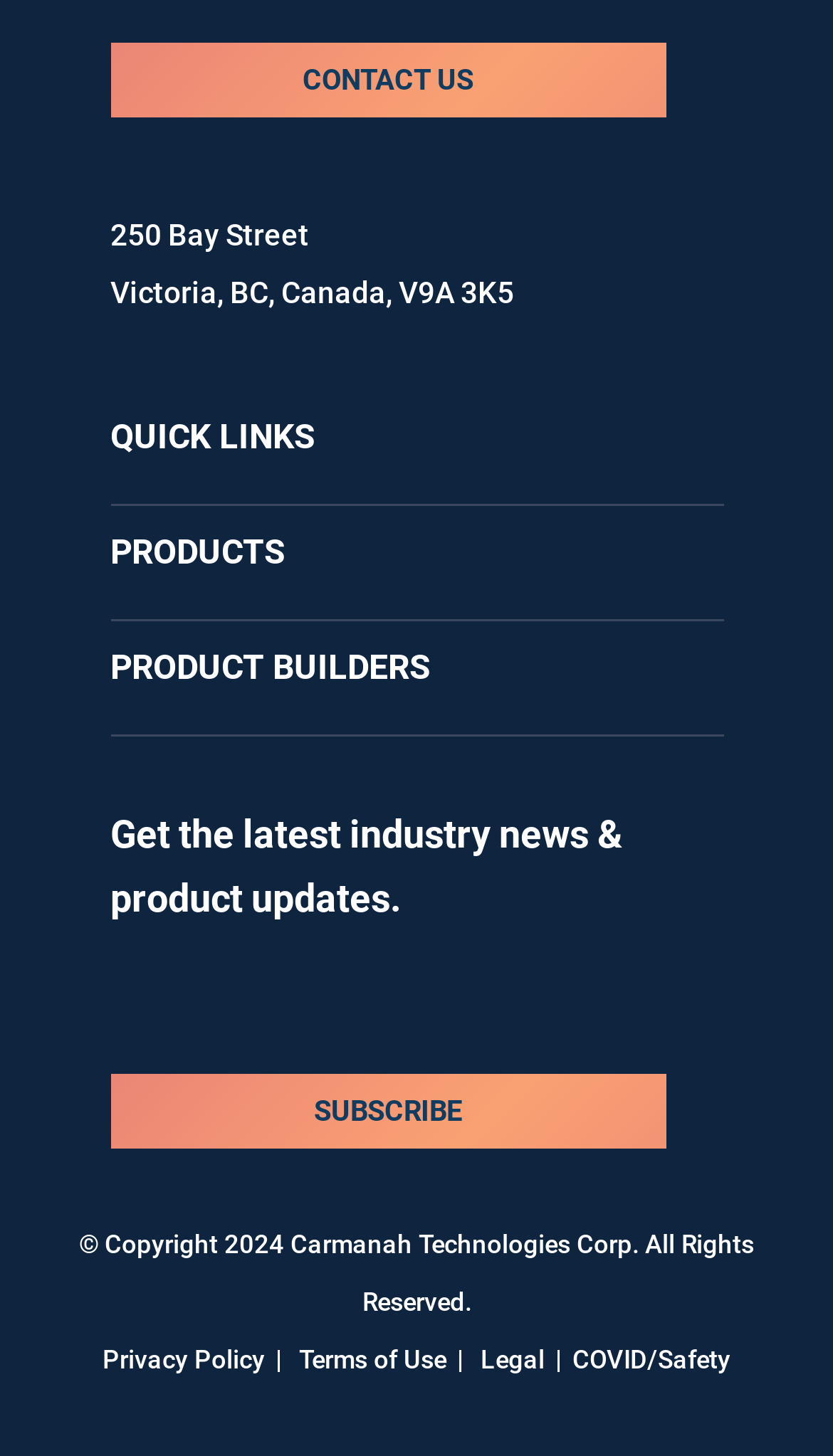What is the company's address?
Relying on the image, give a concise answer in one word or a brief phrase.

250 Bay Street, Victoria, BC, Canada, V9A 3K5